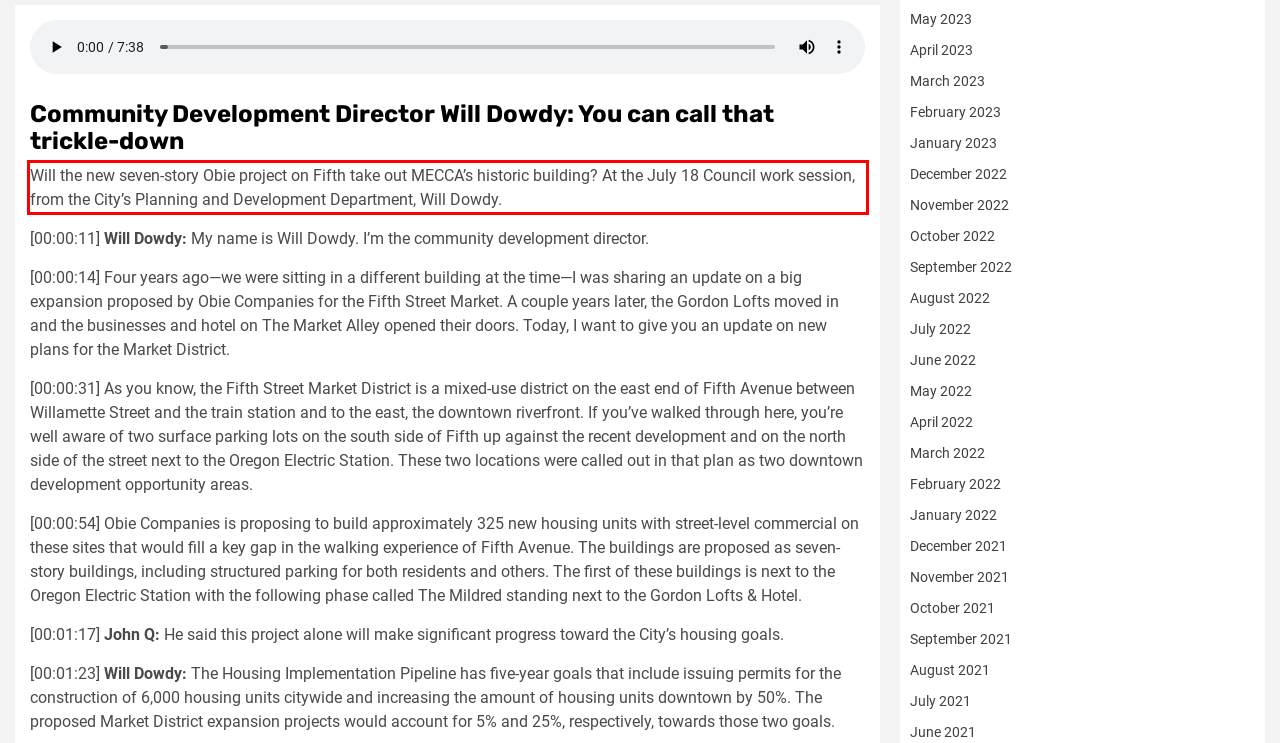Within the screenshot of a webpage, identify the red bounding box and perform OCR to capture the text content it contains.

Will the new seven-story Obie project on Fifth take out MECCA’s historic building? At the July 18 Council work session, from the City’s Planning and Development Department, Will Dowdy.